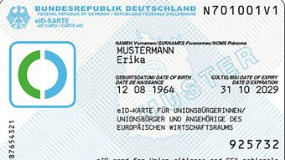Offer a detailed explanation of what is happening in the image.

The image showcases a sample eID card from Germany, designed for citizens of the European Union and European Economic Area. The card includes a prominent blue and green logo, symbolizing electronic identification. It features key personal information, including the name "Erika Mustermann," date of birth "12 08 1964," and the expiration date "31 10 2029." The card is labeled as an "eID-KARTE FÜR UNIONSBÜRGER/UNIONSBÜRGERINNEN," indicating its purpose for EU citizens. This electronic identification card highlights Germany's commitment to modernizing identification methods for its citizens, providing secure access to various services within the EU.